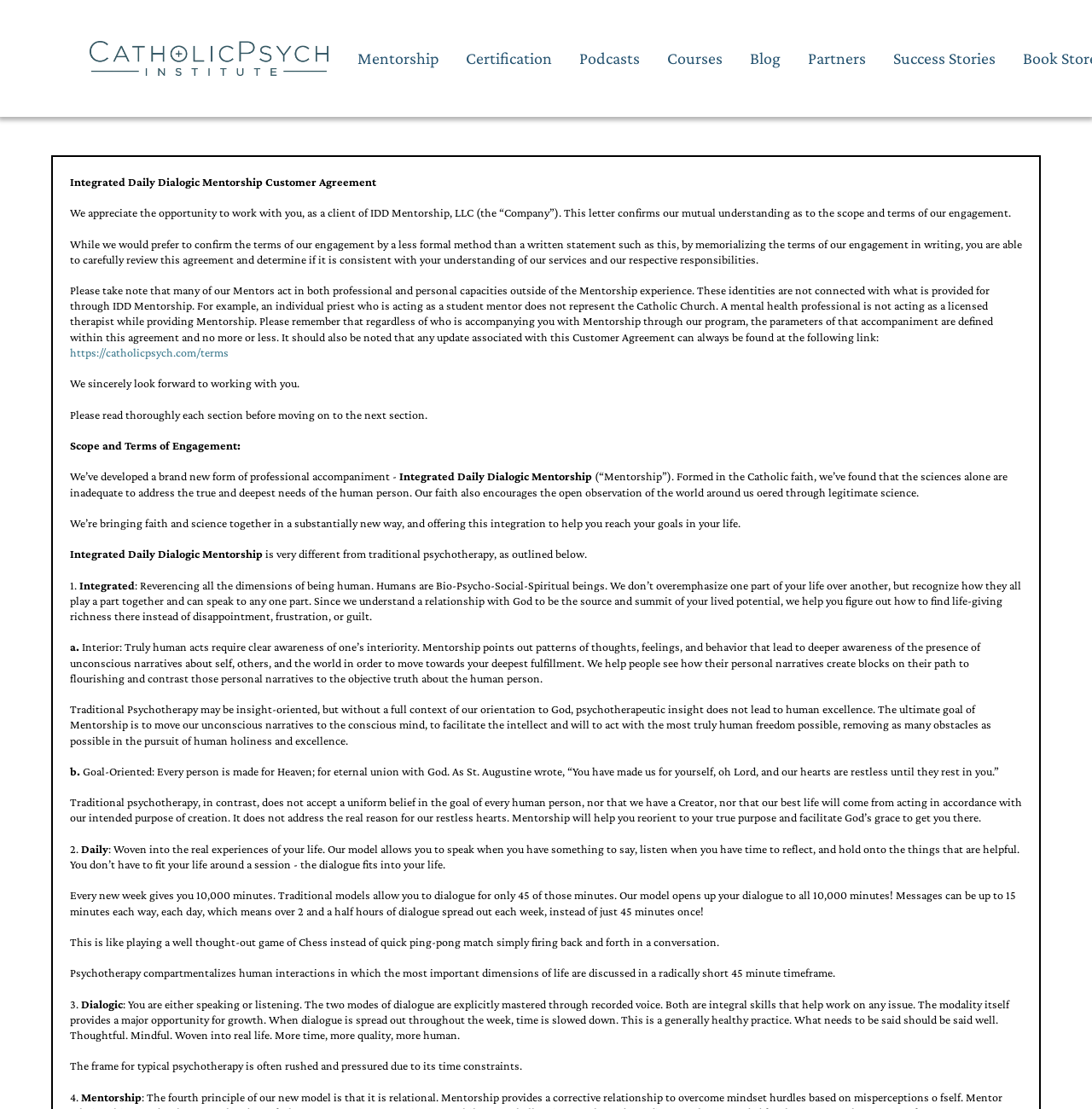What is the difference between traditional psychotherapy and Integrated Daily Dialogic Mentorship?
Based on the image, answer the question with as much detail as possible.

The agreement highlights the differences between traditional psychotherapy and Integrated Daily Dialogic Mentorship, including the focus on God and the daily dialogue approach, which is not limited to a 45-minute session.